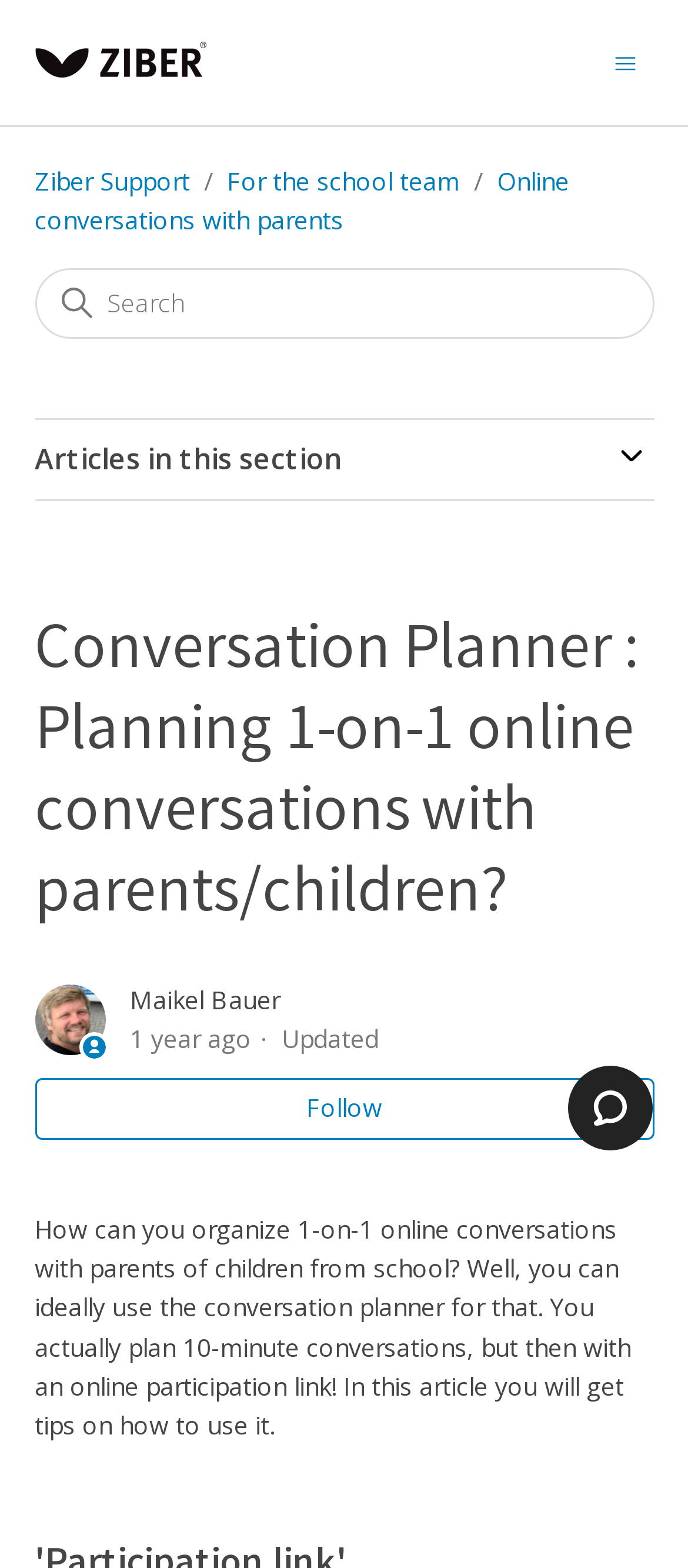What is the date of the article update?
Using the image provided, answer with just one word or phrase.

2023-07-13